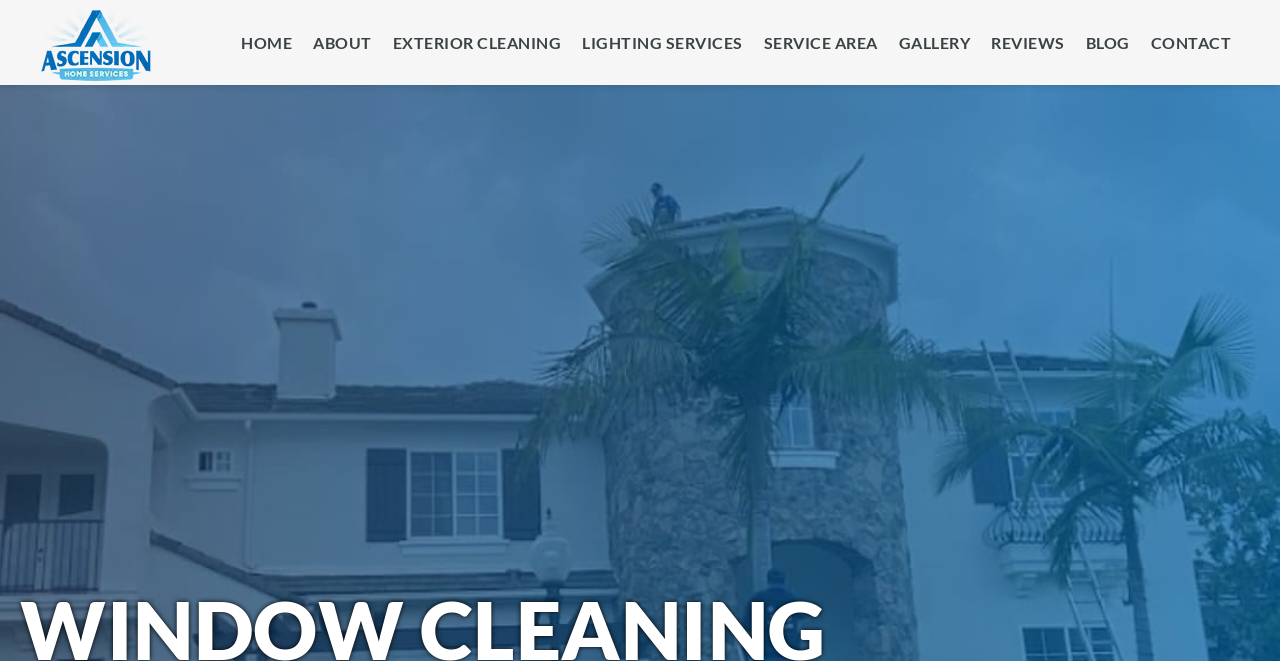Give the bounding box coordinates for the element described by: "Blog".

[0.848, 0.03, 0.882, 0.099]